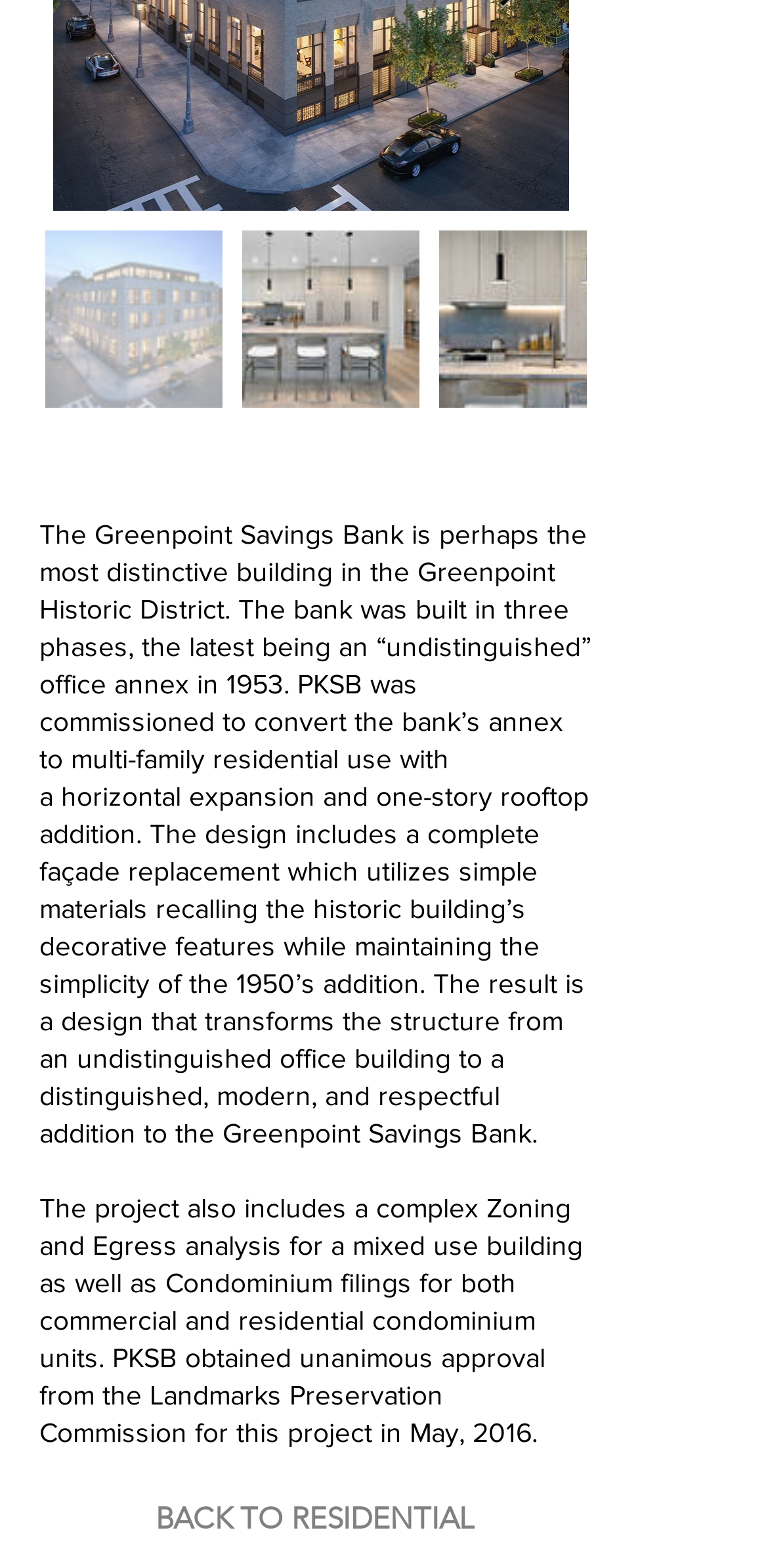Find the bounding box of the web element that fits this description: "BACK TO RESIDENTIAL".

[0.154, 0.941, 0.667, 0.994]